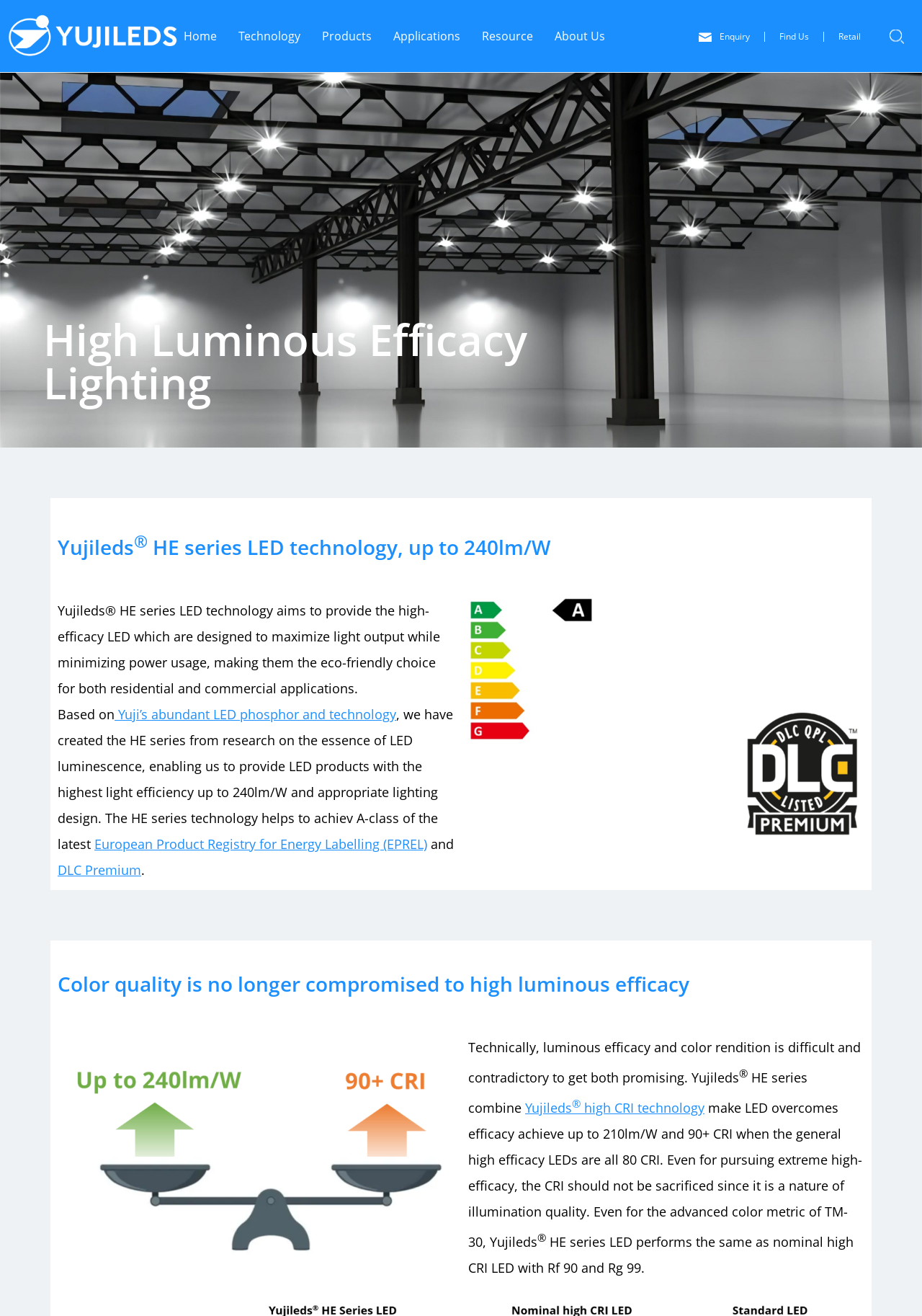Determine the bounding box coordinates of the region I should click to achieve the following instruction: "Click on the Yuji’s abundant LED phosphor and technology link". Ensure the bounding box coordinates are four float numbers between 0 and 1, i.e., [left, top, right, bottom].

[0.124, 0.536, 0.43, 0.549]